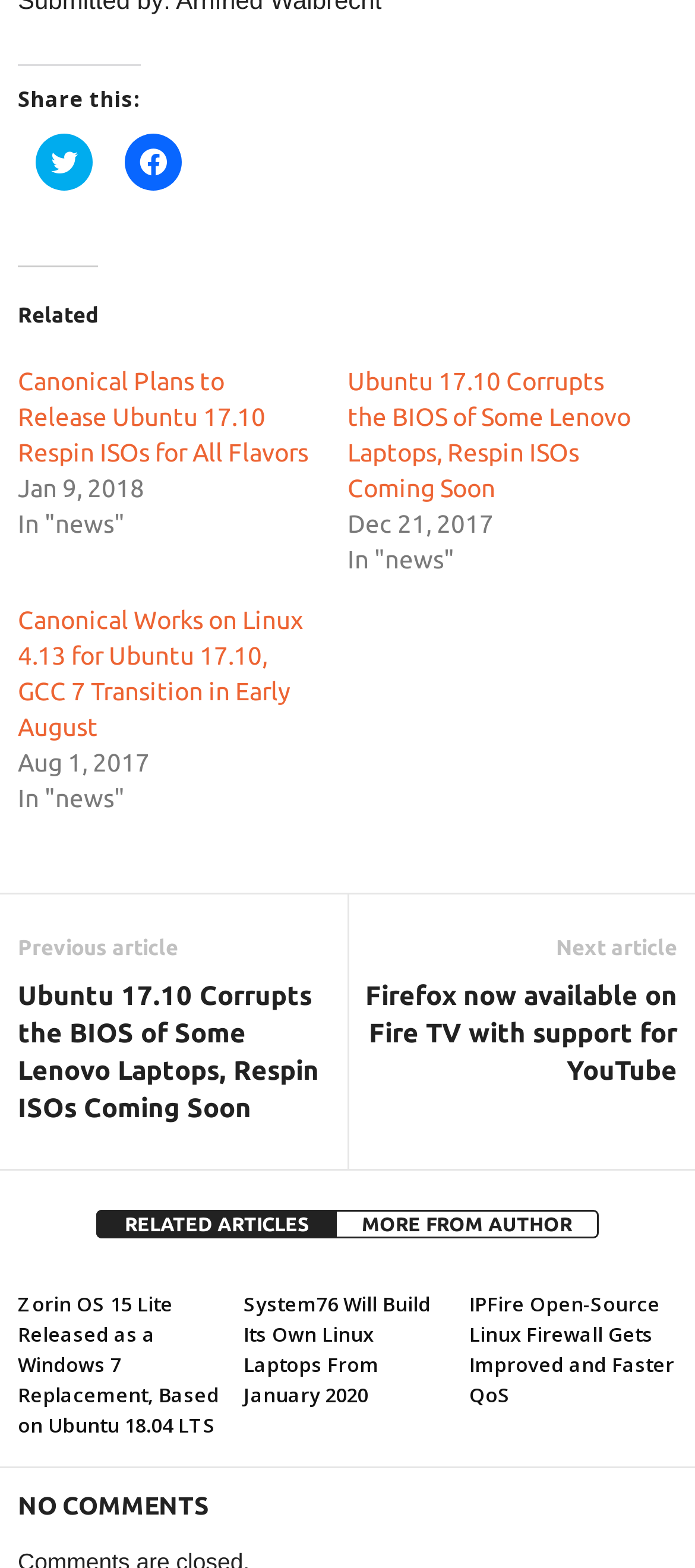What is the date of the latest article? Based on the screenshot, please respond with a single word or phrase.

Jan 9, 2018